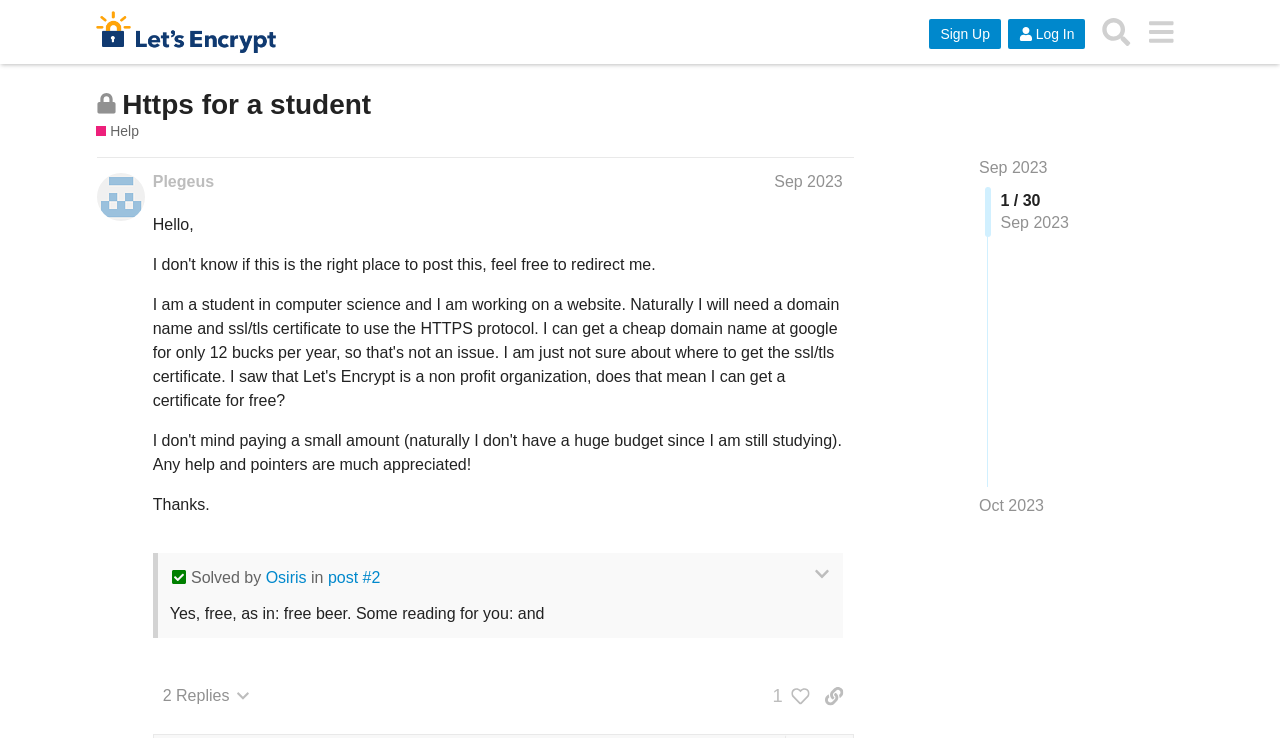Please identify the bounding box coordinates of the region to click in order to complete the given instruction: "Log in". The coordinates should be four float numbers between 0 and 1, i.e., [left, top, right, bottom].

[0.787, 0.025, 0.848, 0.066]